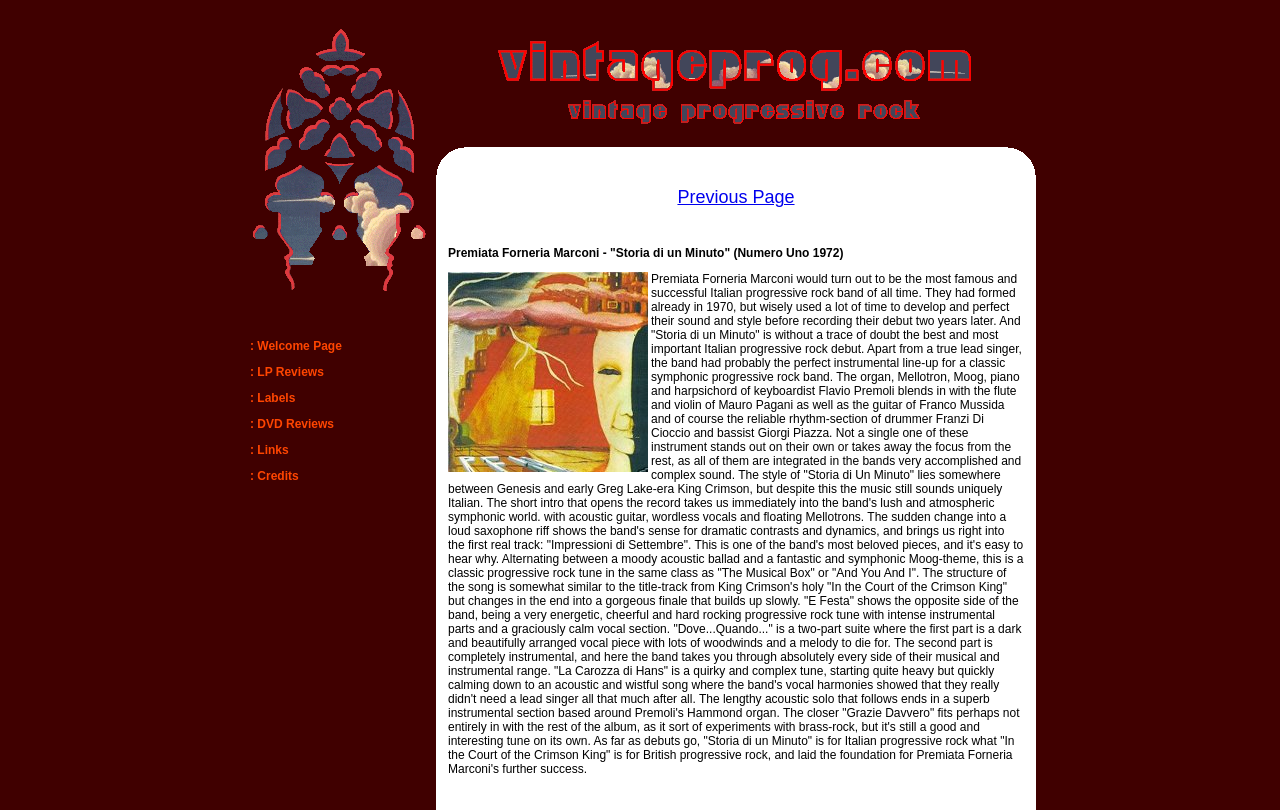Locate the bounding box coordinates of the element that needs to be clicked to carry out the instruction: "Click the Welcome Page link". The coordinates should be given as four float numbers ranging from 0 to 1, i.e., [left, top, right, bottom].

[0.195, 0.419, 0.267, 0.436]